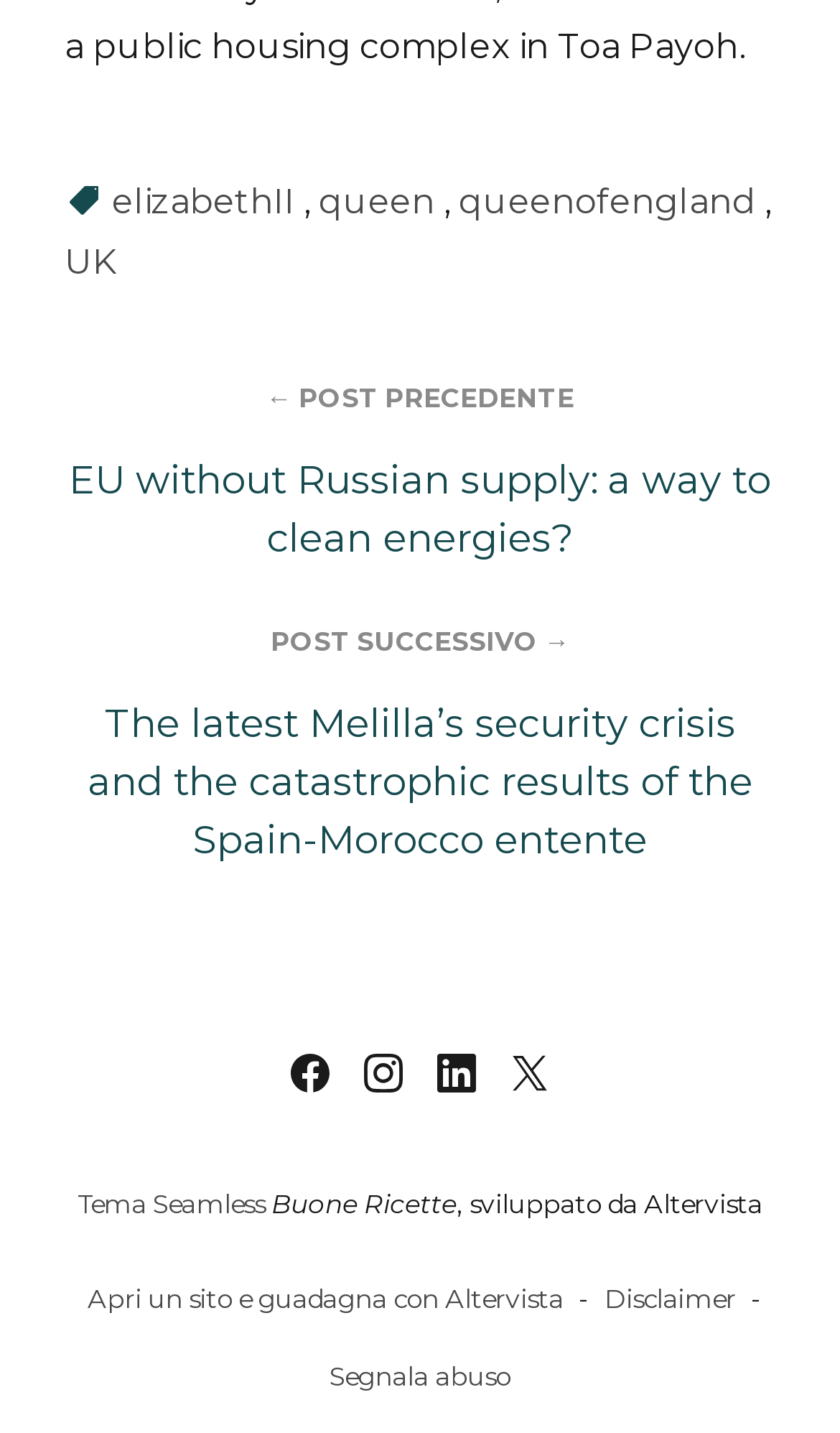Please reply with a single word or brief phrase to the question: 
What is the disclaimer link for?

Abuse report